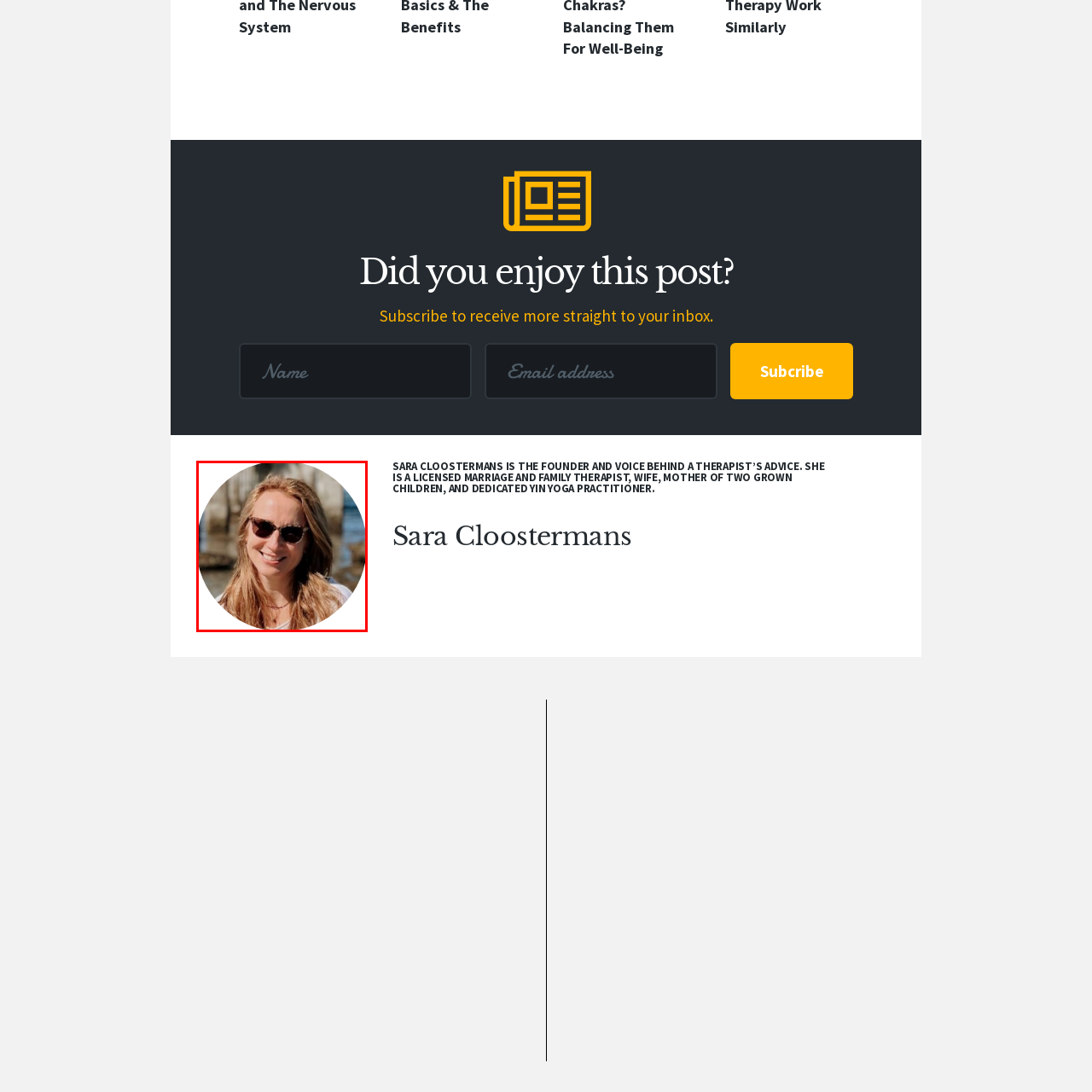Concentrate on the image highlighted by the red boundary and deliver a detailed answer to the following question, using the information from the image:
What is the woman wearing on her face?

The woman is wearing sunglasses, which adds to her casual and relaxed appearance, fitting for an outdoor setting.